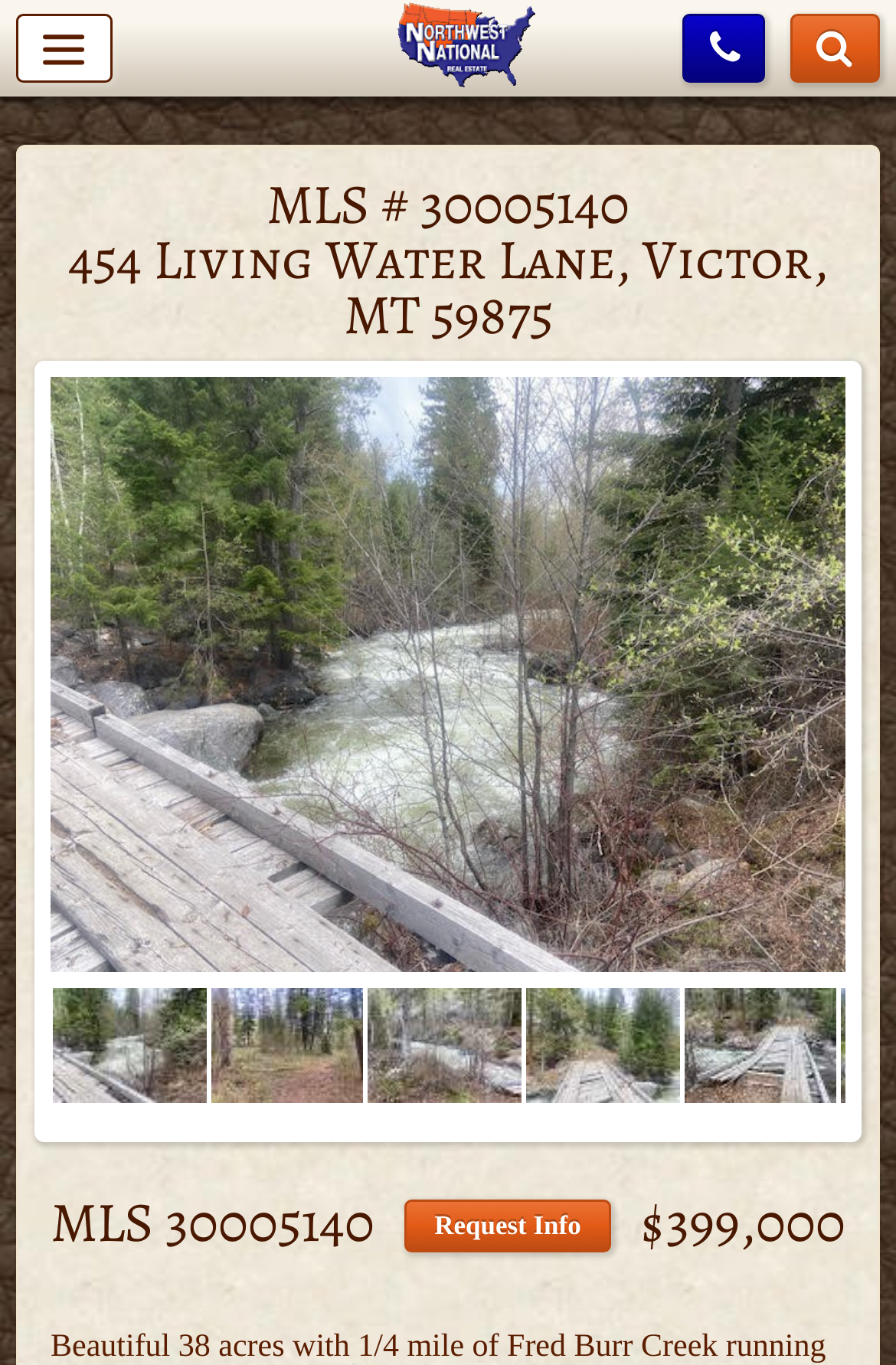Determine the main text heading of the webpage and provide its content.

MLS # 30005140
454 Living Water Lane, Victor, MT 59875